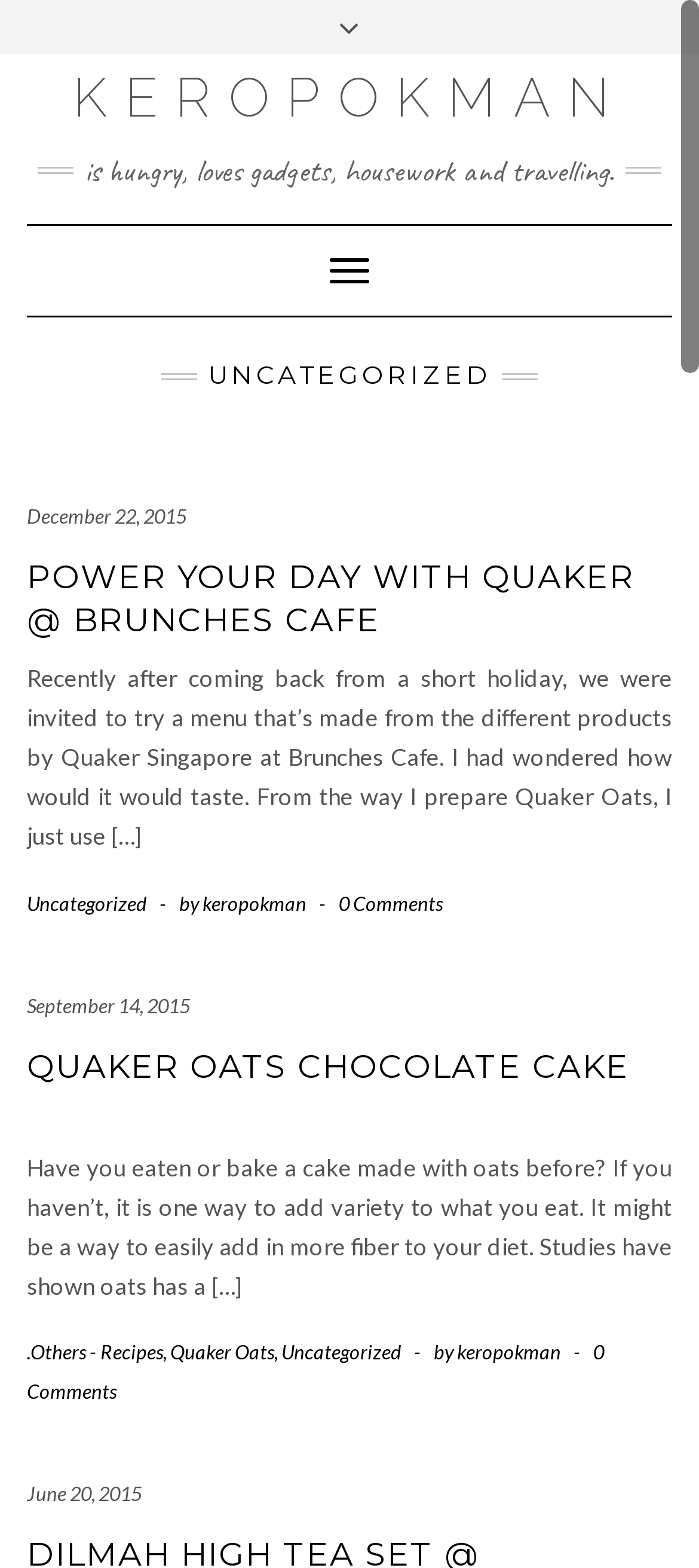Can you pinpoint the bounding box coordinates for the clickable element required for this instruction: "Check the '0 Comments' link"? The coordinates should be four float numbers between 0 and 1, i.e., [left, top, right, bottom].

[0.485, 0.569, 0.633, 0.583]